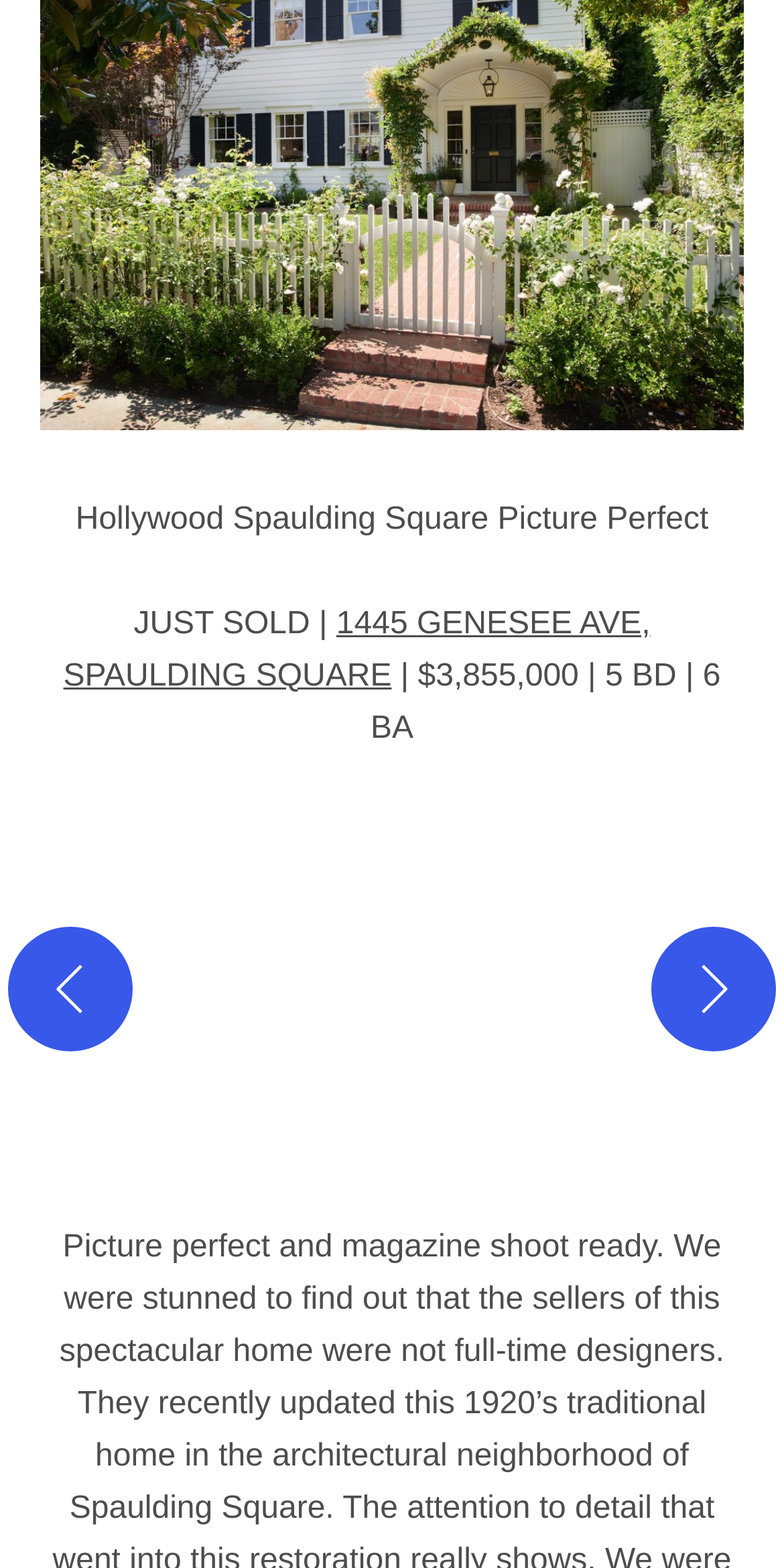Find the bounding box coordinates of the element to click in order to complete this instruction: "View next image". The bounding box coordinates must be four float numbers between 0 and 1, denoted as [left, top, right, bottom].

[0.831, 0.59, 0.99, 0.67]